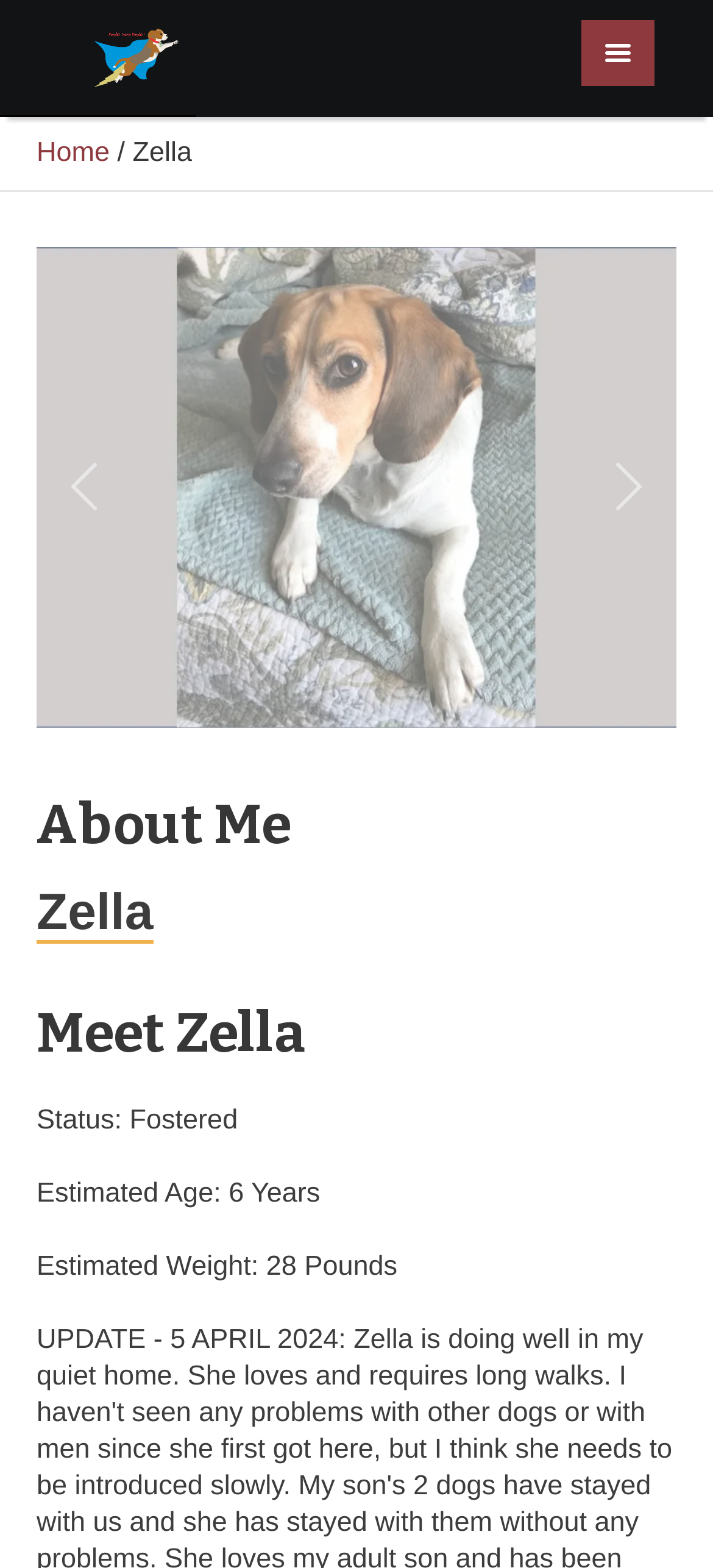Give a concise answer of one word or phrase to the question: 
How old is Zella?

6 Years